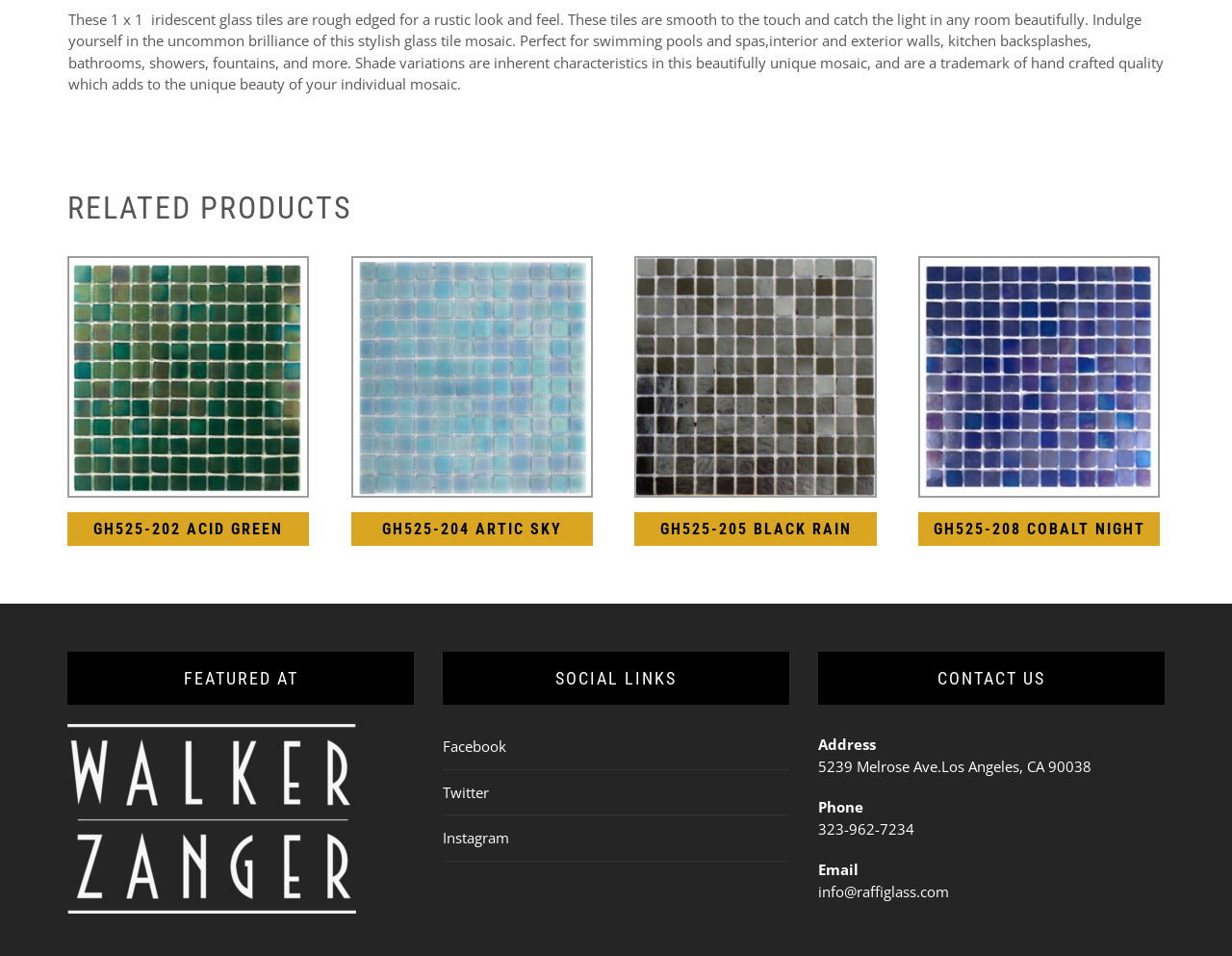Identify the bounding box coordinates of the clickable section necessary to follow the following instruction: "Check Facebook social link". The coordinates should be presented as four float numbers from 0 to 1, i.e., [left, top, right, bottom].

[0.359, 0.771, 0.411, 0.791]